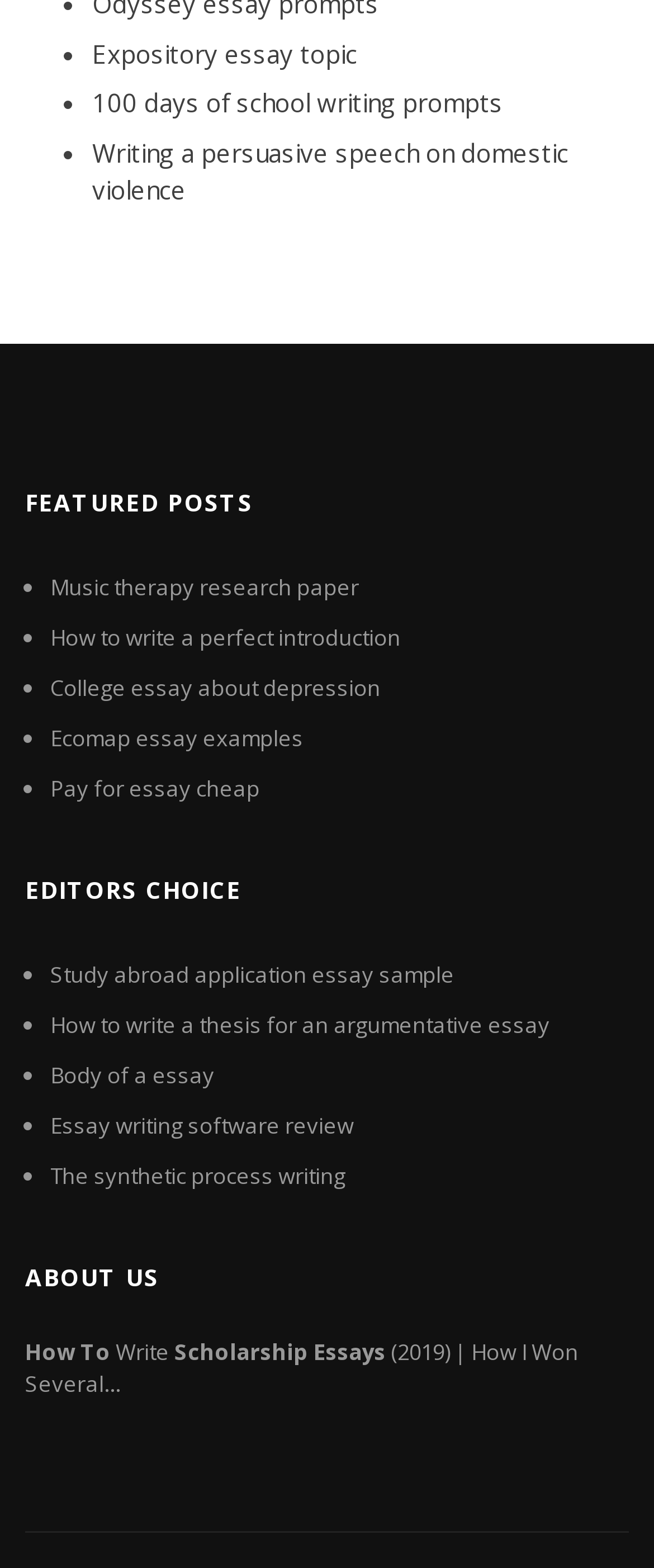Please specify the bounding box coordinates of the element that should be clicked to execute the given instruction: 'View 'Music therapy research paper''. Ensure the coordinates are four float numbers between 0 and 1, expressed as [left, top, right, bottom].

[0.077, 0.364, 0.549, 0.384]